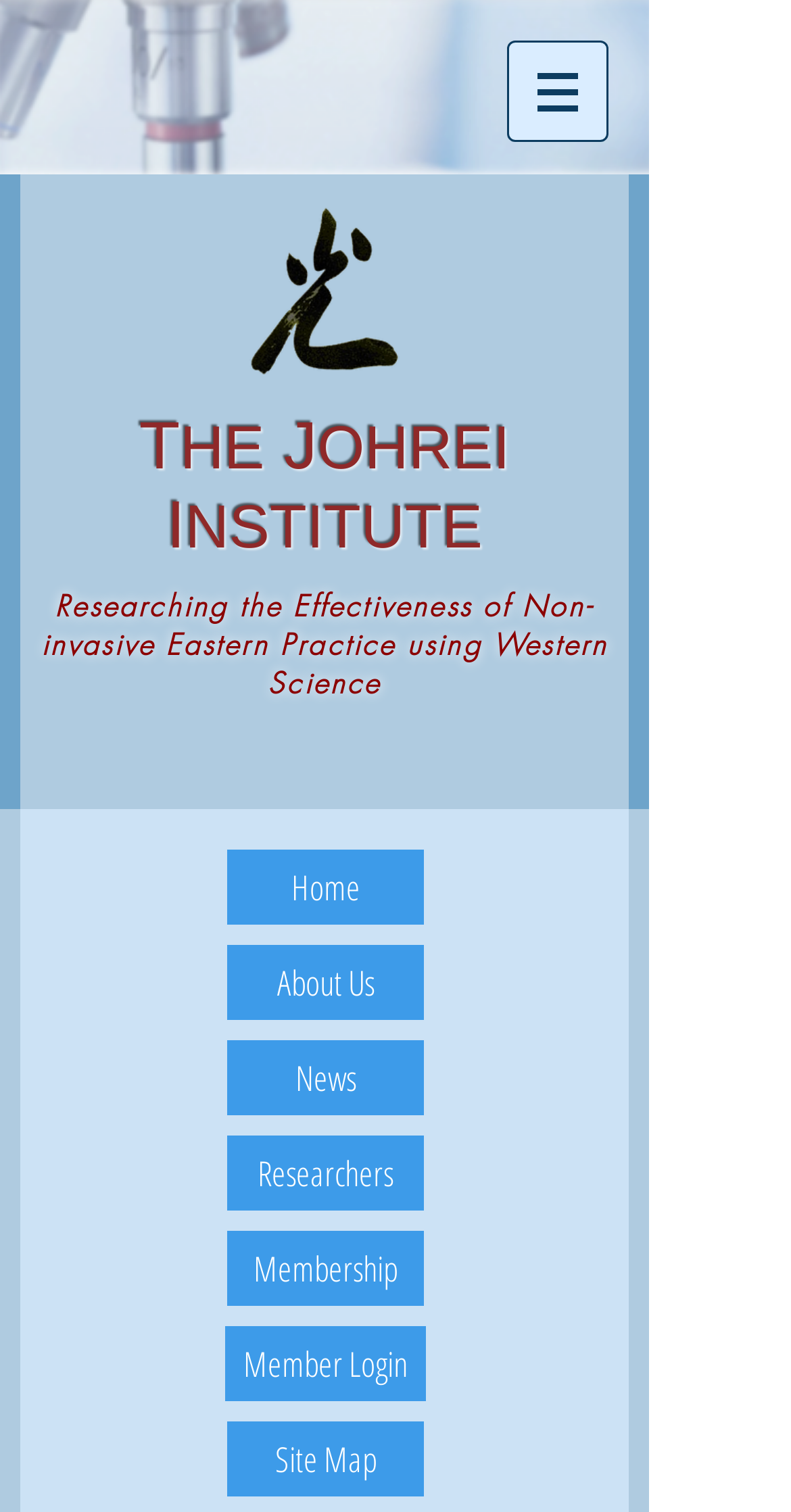Please find and generate the text of the main heading on the webpage.

THE JOHREI INSTITUTE